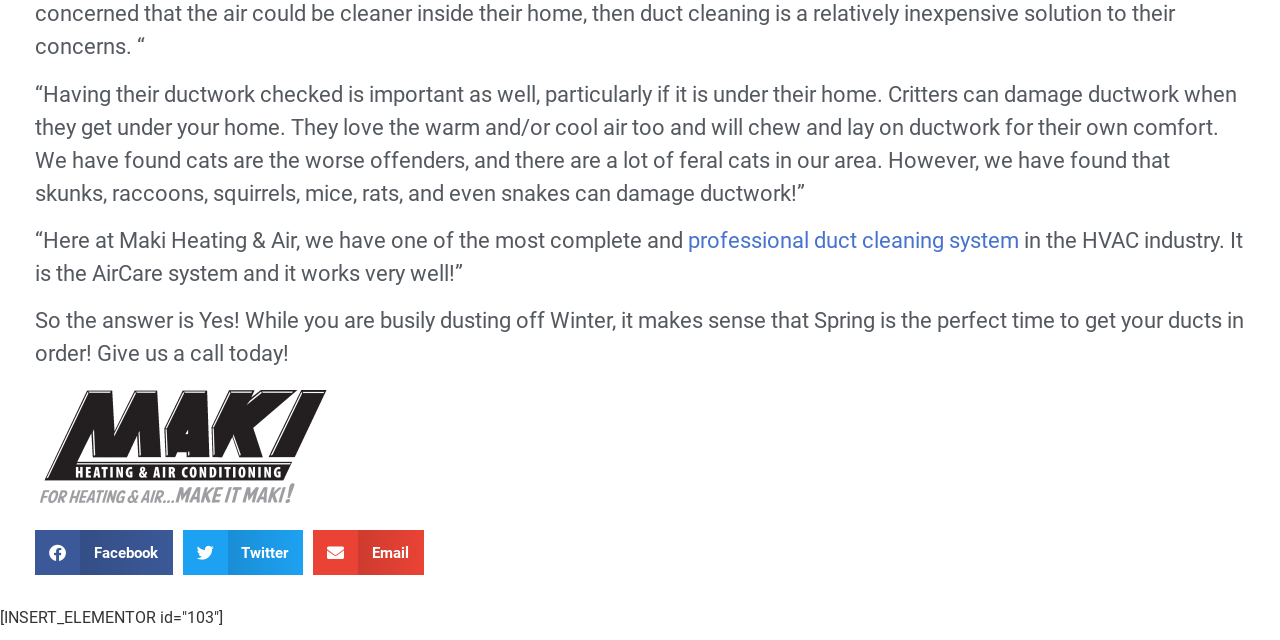Using the provided element description: "Twitter", identify the bounding box coordinates. The coordinates should be four floats between 0 and 1 in the order [left, top, right, bottom].

[0.143, 0.829, 0.237, 0.899]